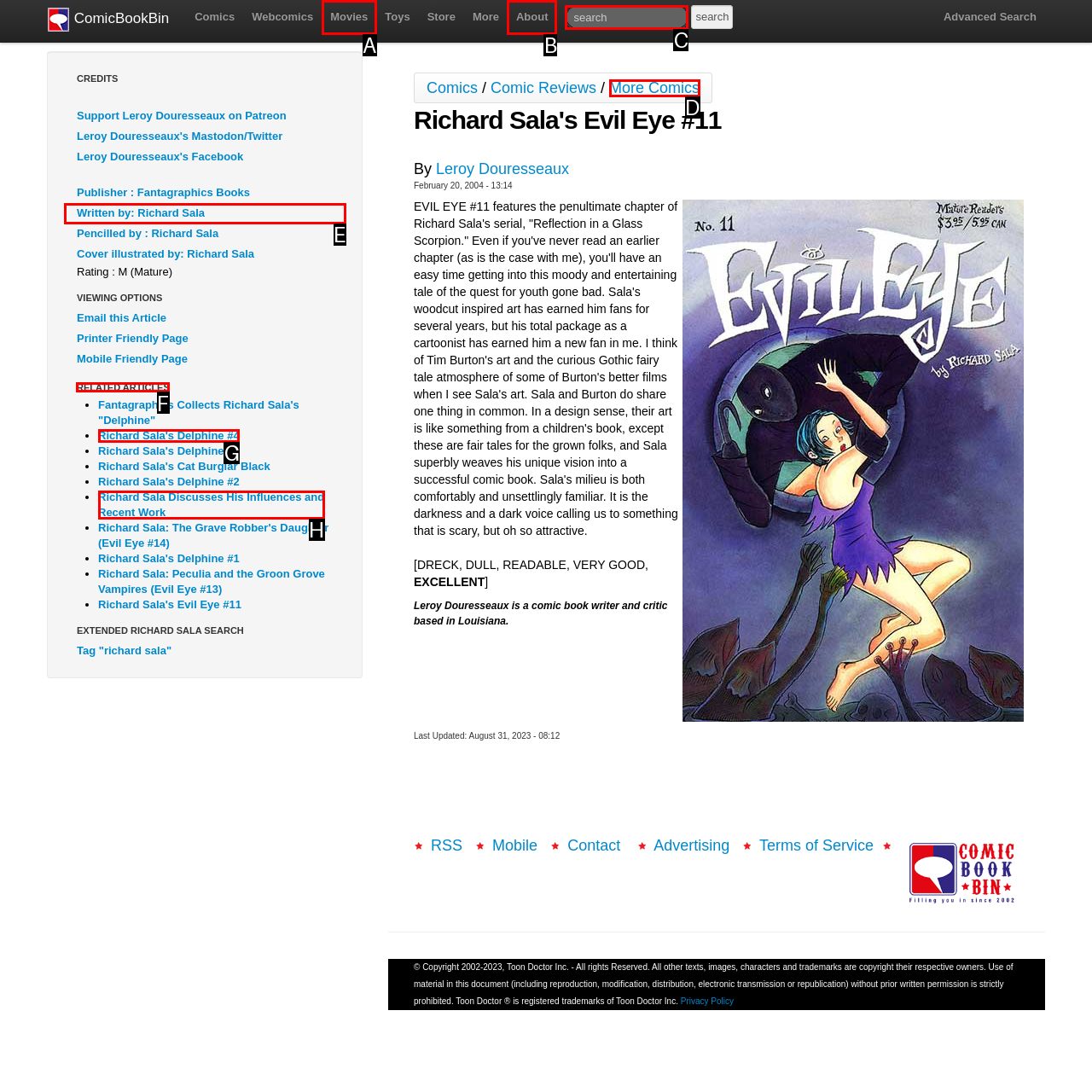Identify the correct letter of the UI element to click for this task: View related articles
Respond with the letter from the listed options.

F